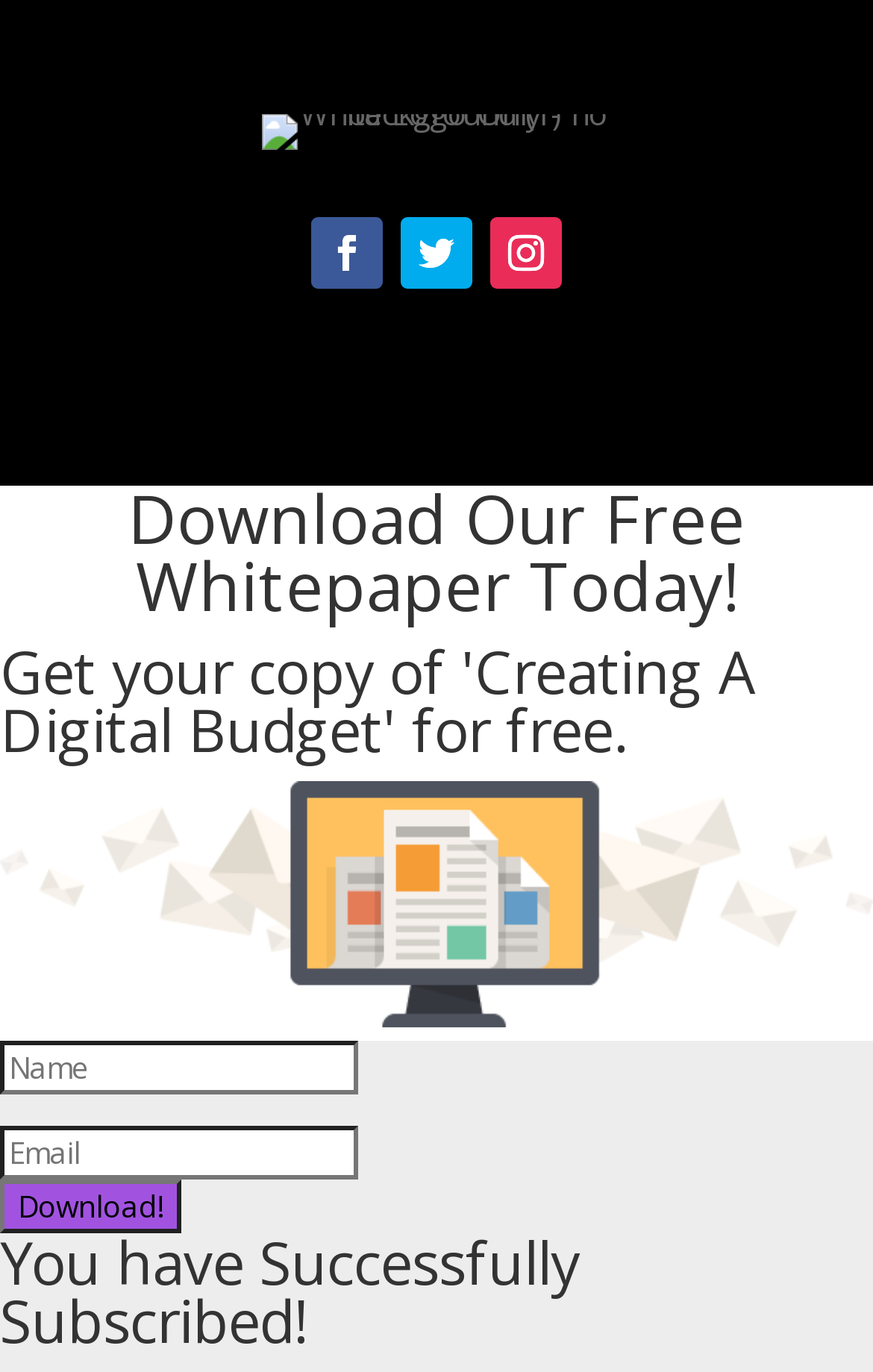Reply to the question with a brief word or phrase: What is the purpose of the webpage?

Download a free whitepaper